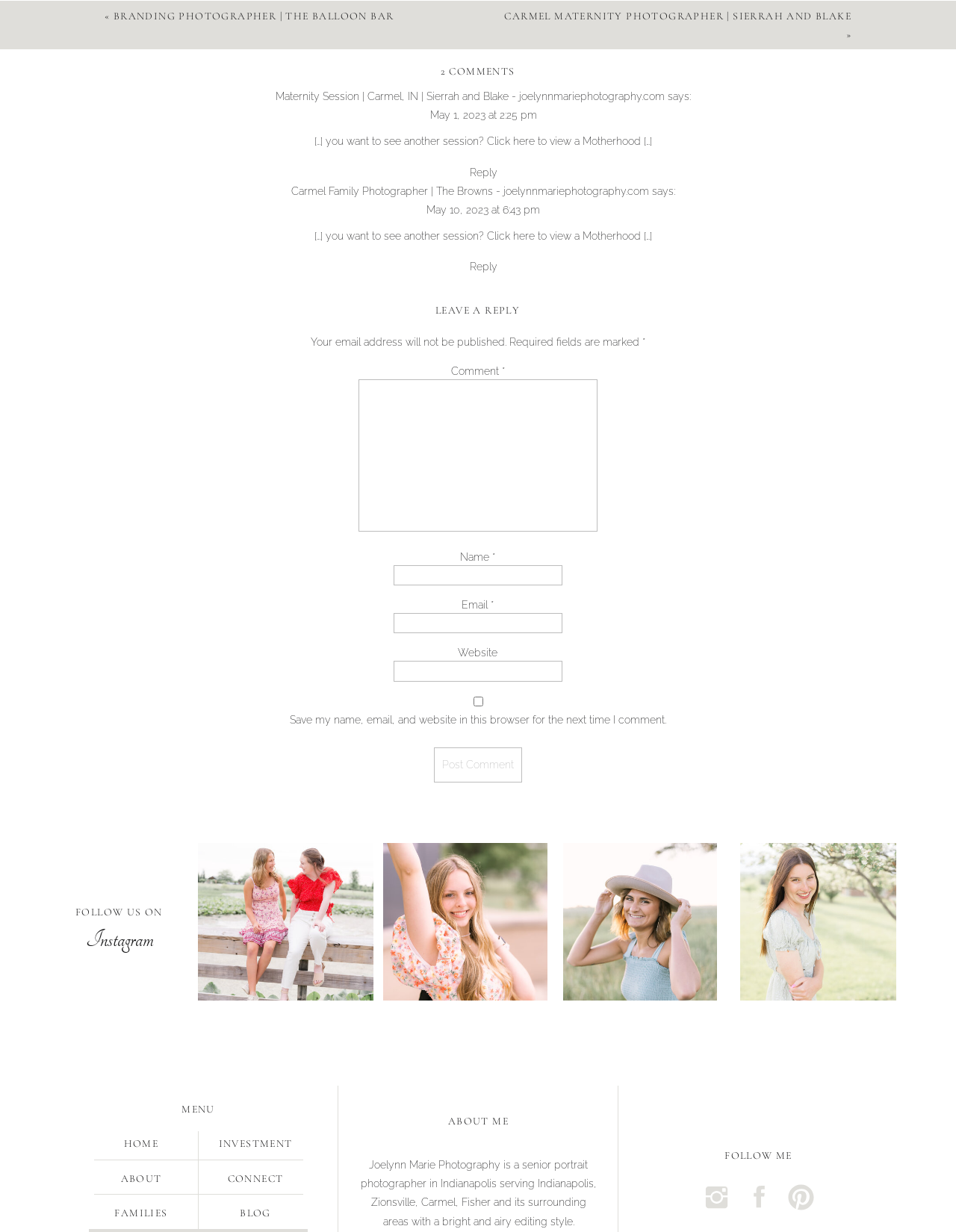Identify the bounding box coordinates for the UI element described by the following text: "SEO". Provide the coordinates as four float numbers between 0 and 1, in the format [left, top, right, bottom].

None